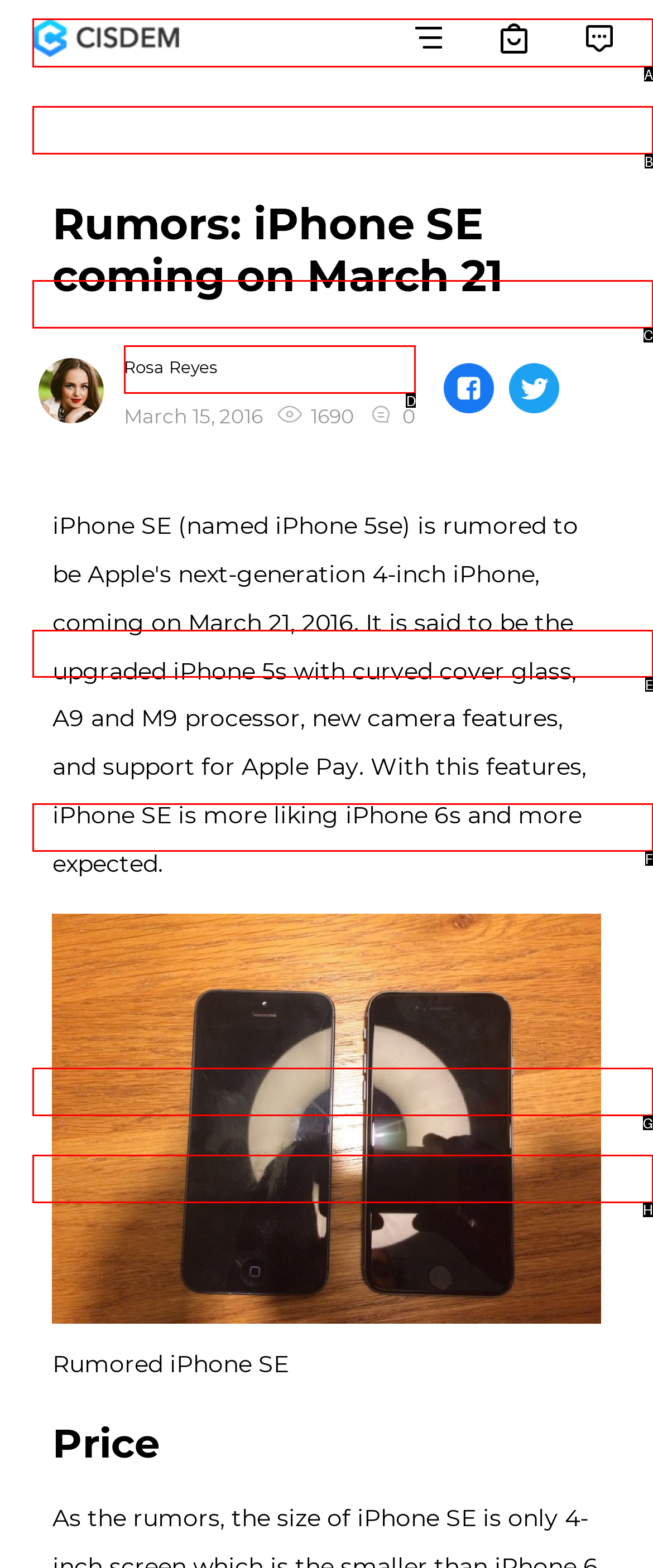Select the appropriate bounding box to fulfill the task: Read about Data Recovery Respond with the corresponding letter from the choices provided.

A